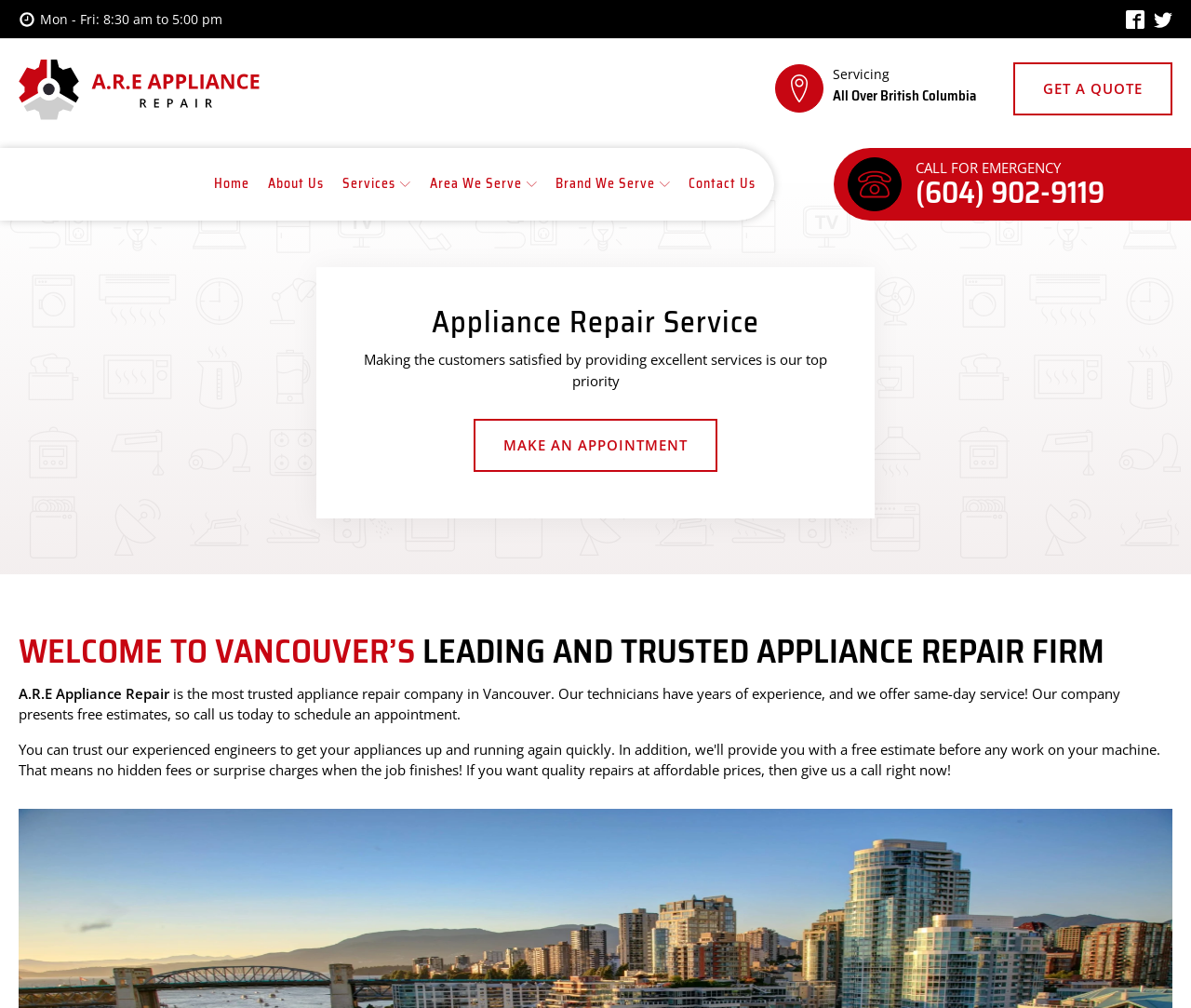Identify the bounding box coordinates for the UI element described by the following text: "Make an appointment". Provide the coordinates as four float numbers between 0 and 1, in the format [left, top, right, bottom].

[0.398, 0.416, 0.602, 0.468]